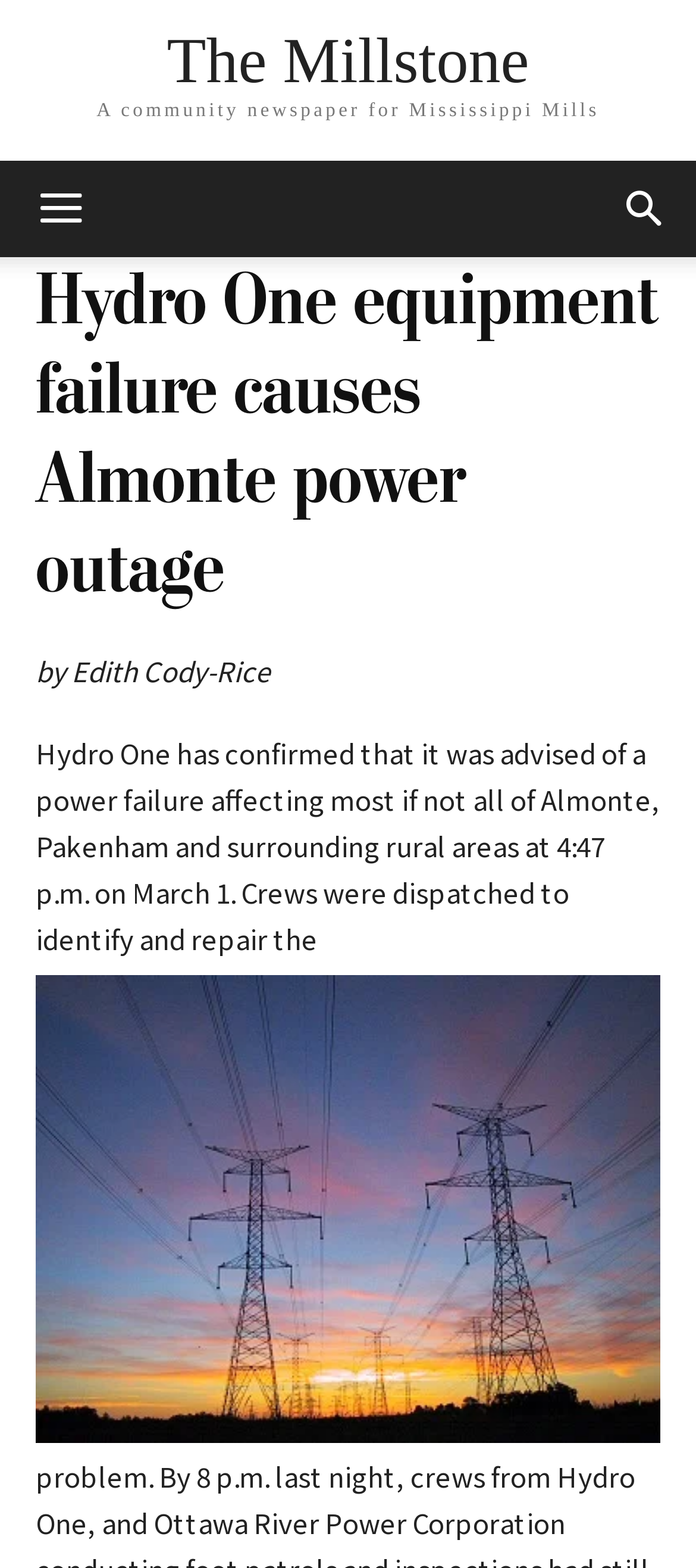What is the name of the community newspaper?
Using the visual information, answer the question in a single word or phrase.

The Millstone